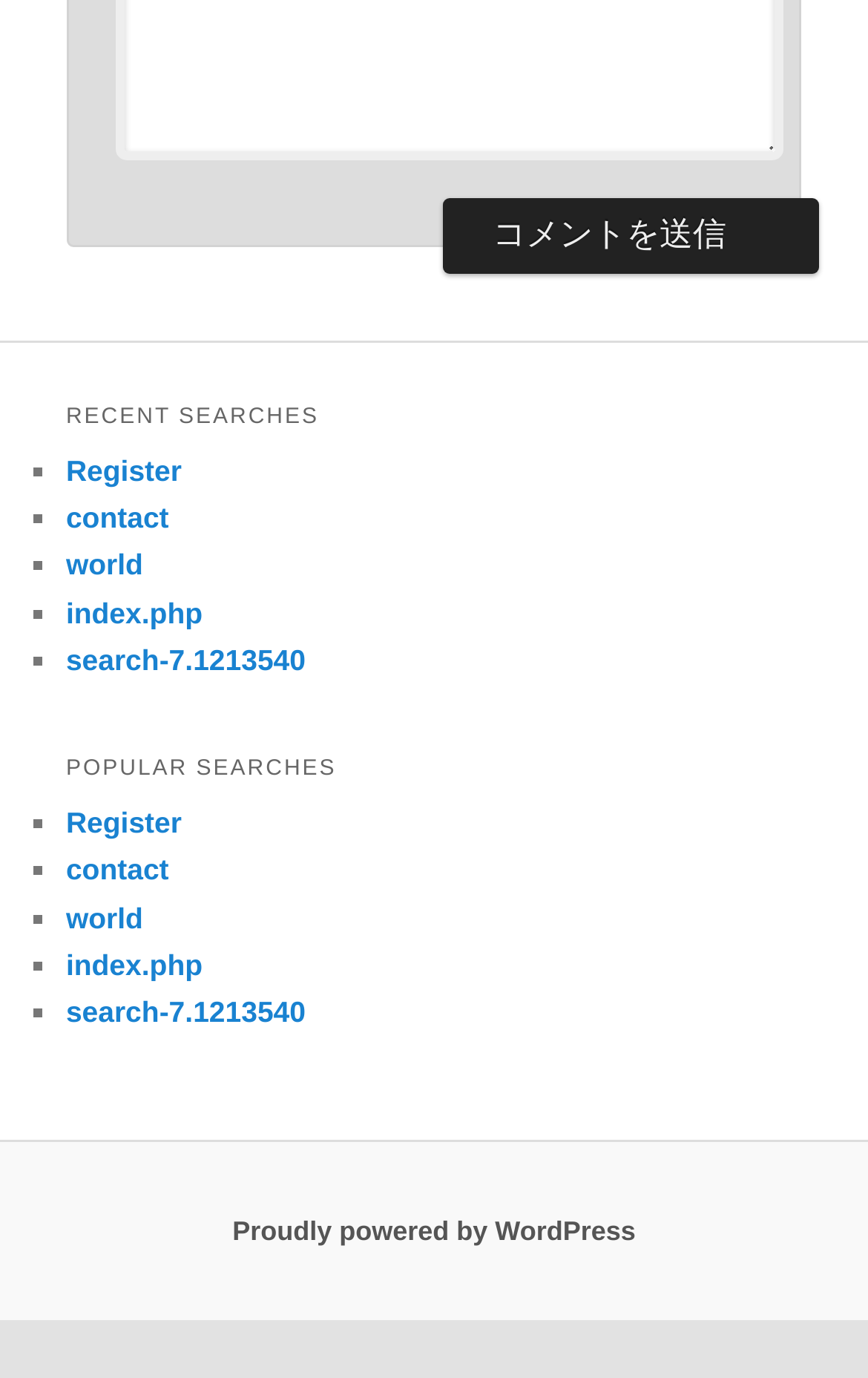Could you determine the bounding box coordinates of the clickable element to complete the instruction: "Go to 'Register' page"? Provide the coordinates as four float numbers between 0 and 1, i.e., [left, top, right, bottom].

[0.076, 0.33, 0.209, 0.354]